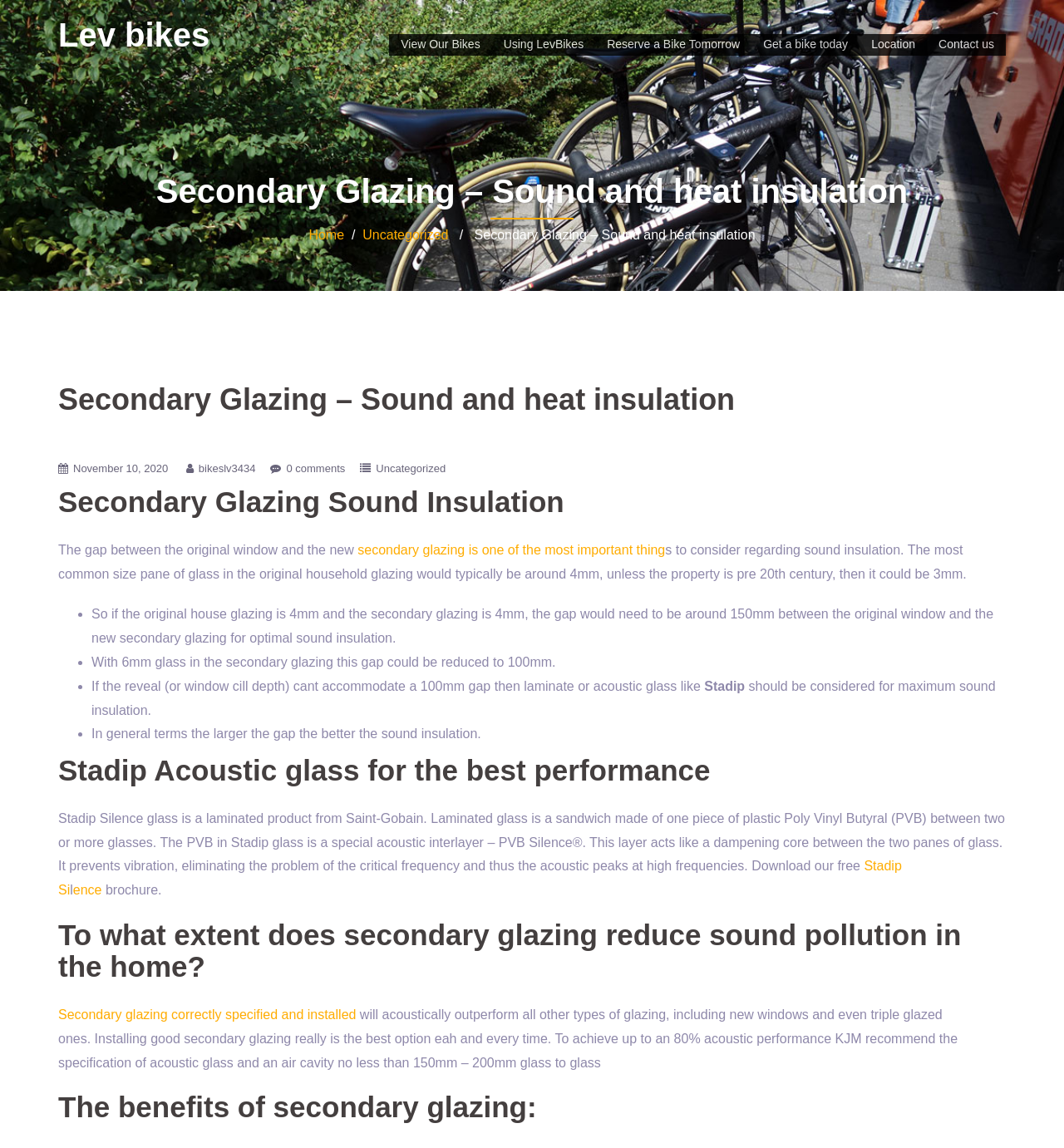Pinpoint the bounding box coordinates of the clickable area needed to execute the instruction: "Click on 'Location'". The coordinates should be specified as four float numbers between 0 and 1, i.e., [left, top, right, bottom].

[0.819, 0.03, 0.86, 0.048]